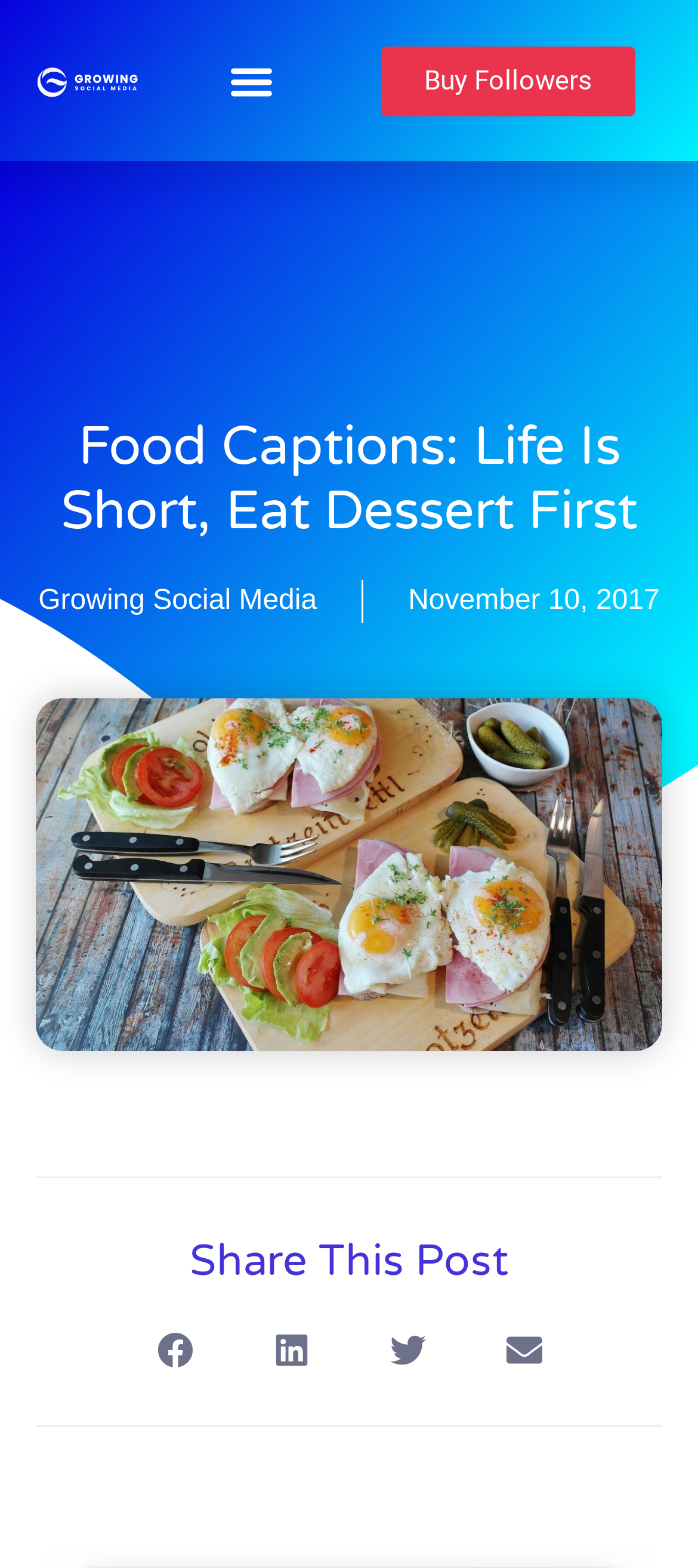What is the theme of the webpage?
Based on the image, answer the question in a detailed manner.

Based on the webpage's content, specifically the heading 'Food Captions: Life Is Short, Eat Dessert First', it is clear that the theme of the webpage is related to food.